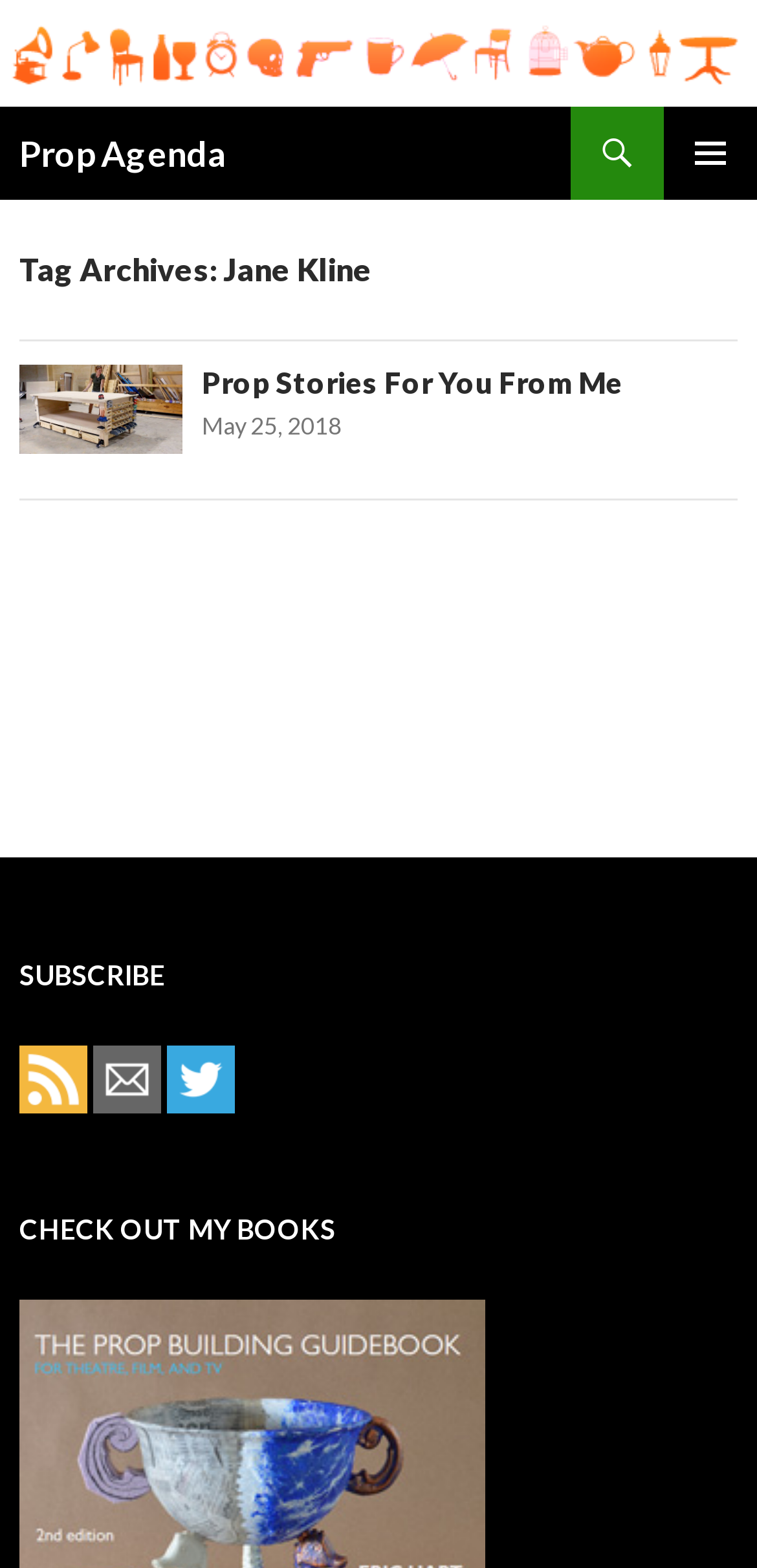Identify the bounding box coordinates of the region I need to click to complete this instruction: "subscribe to the RSS feed".

[0.026, 0.675, 0.115, 0.696]